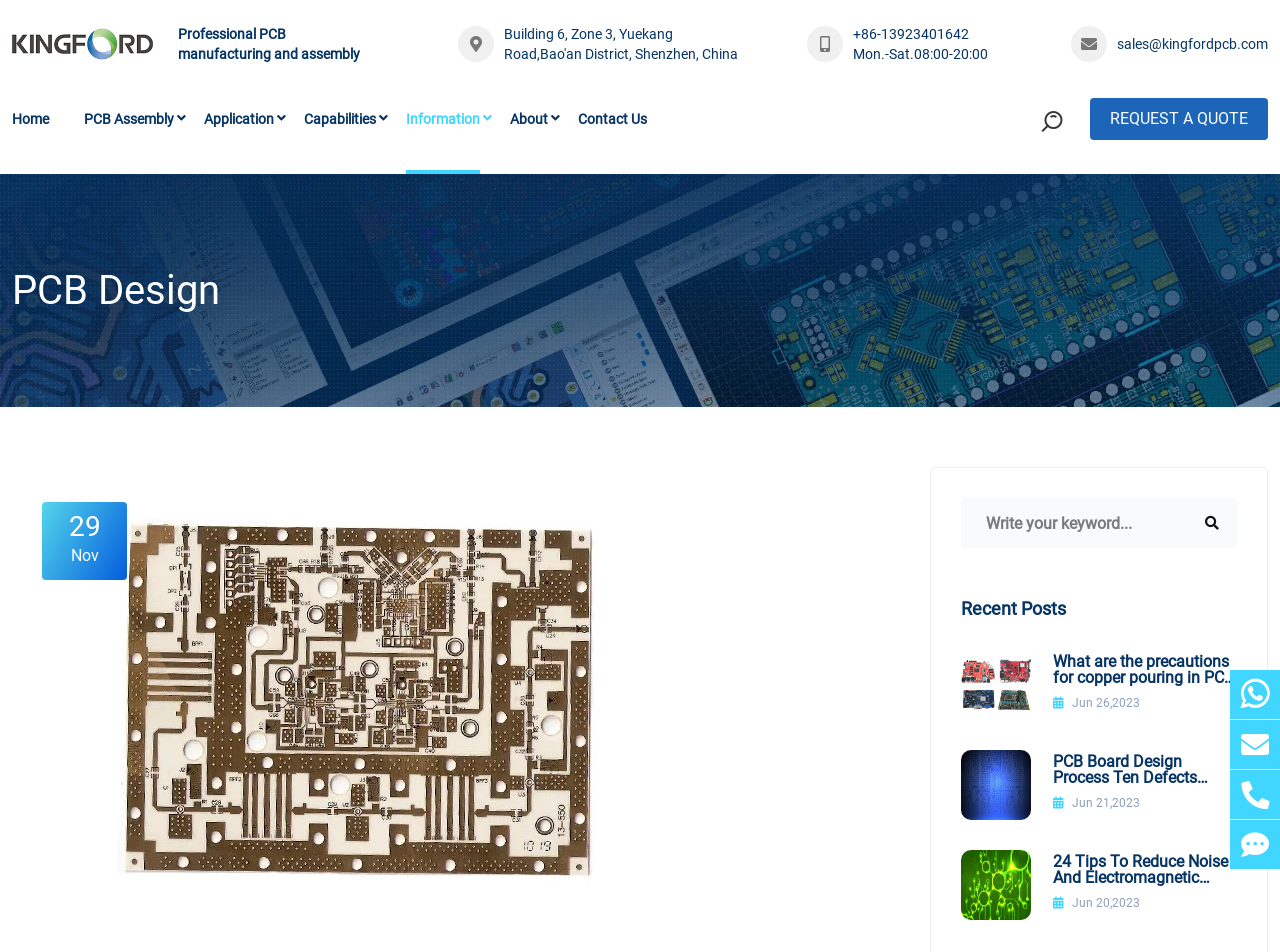Locate the bounding box coordinates of the clickable part needed for the task: "Search for a keyword".

[0.418, 0.193, 0.824, 0.235]